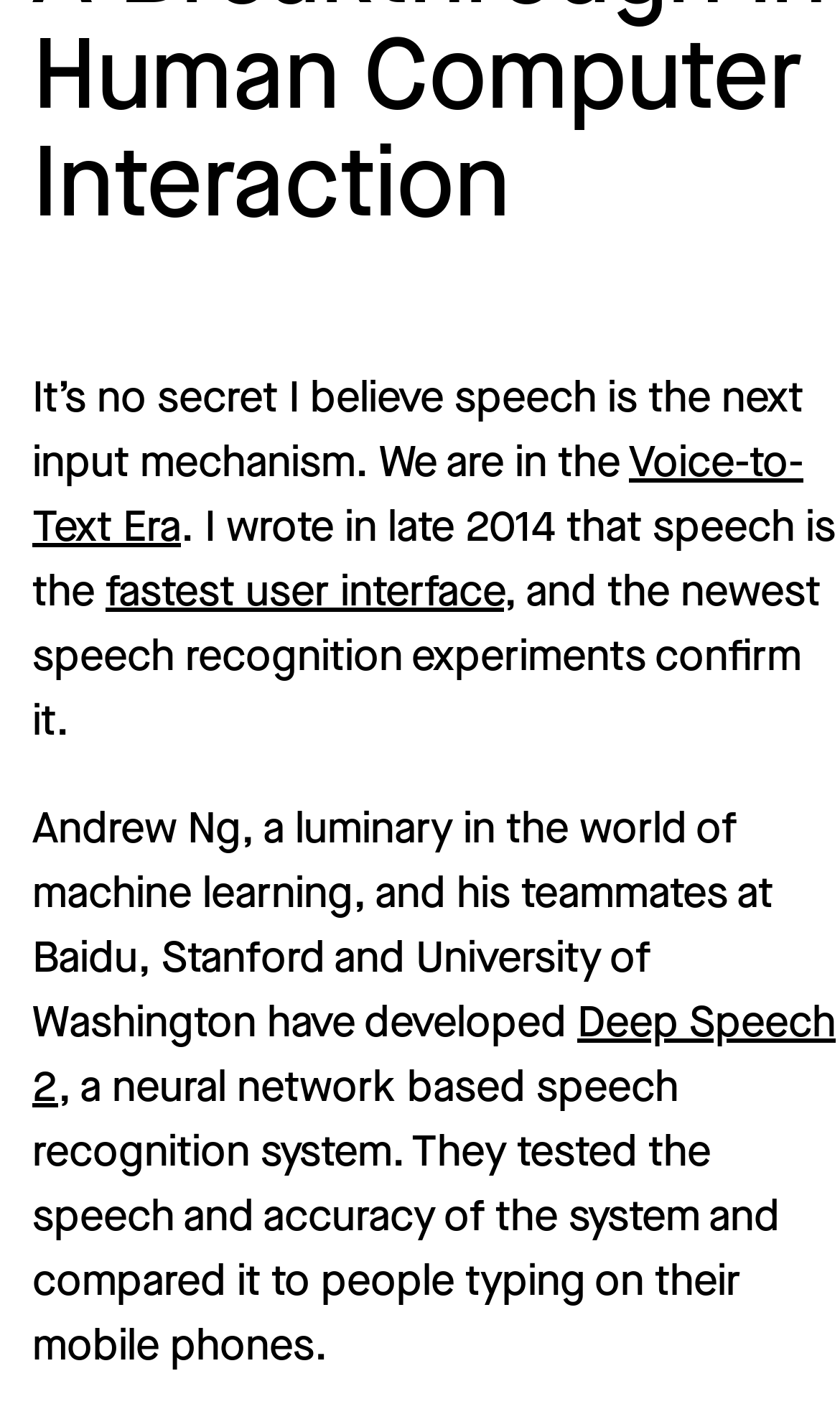Determine the bounding box coordinates (top-left x, top-left y, bottom-right x, bottom-right y) of the UI element described in the following text: Voice-to-Text Era

[0.038, 0.304, 0.956, 0.39]